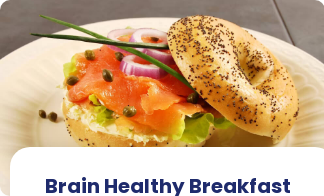Interpret the image and provide an in-depth description.

The image showcases a delicious bagel sandwich, designed as a "Brain Healthy Breakfast." This appetizing dish features a toasted bagel topped with a generous layer of cream cheese, fresh lettuce, and slices of smoked salmon. Garnished with red onion rings and capers, the vibrant colors and textures create an inviting presentation. A sprig of chives adds a touch of elegance to this nutritious meal. This breakfast option is particularly beneficial for promoting cognitive health, making it a perfect choice to start the day off right.